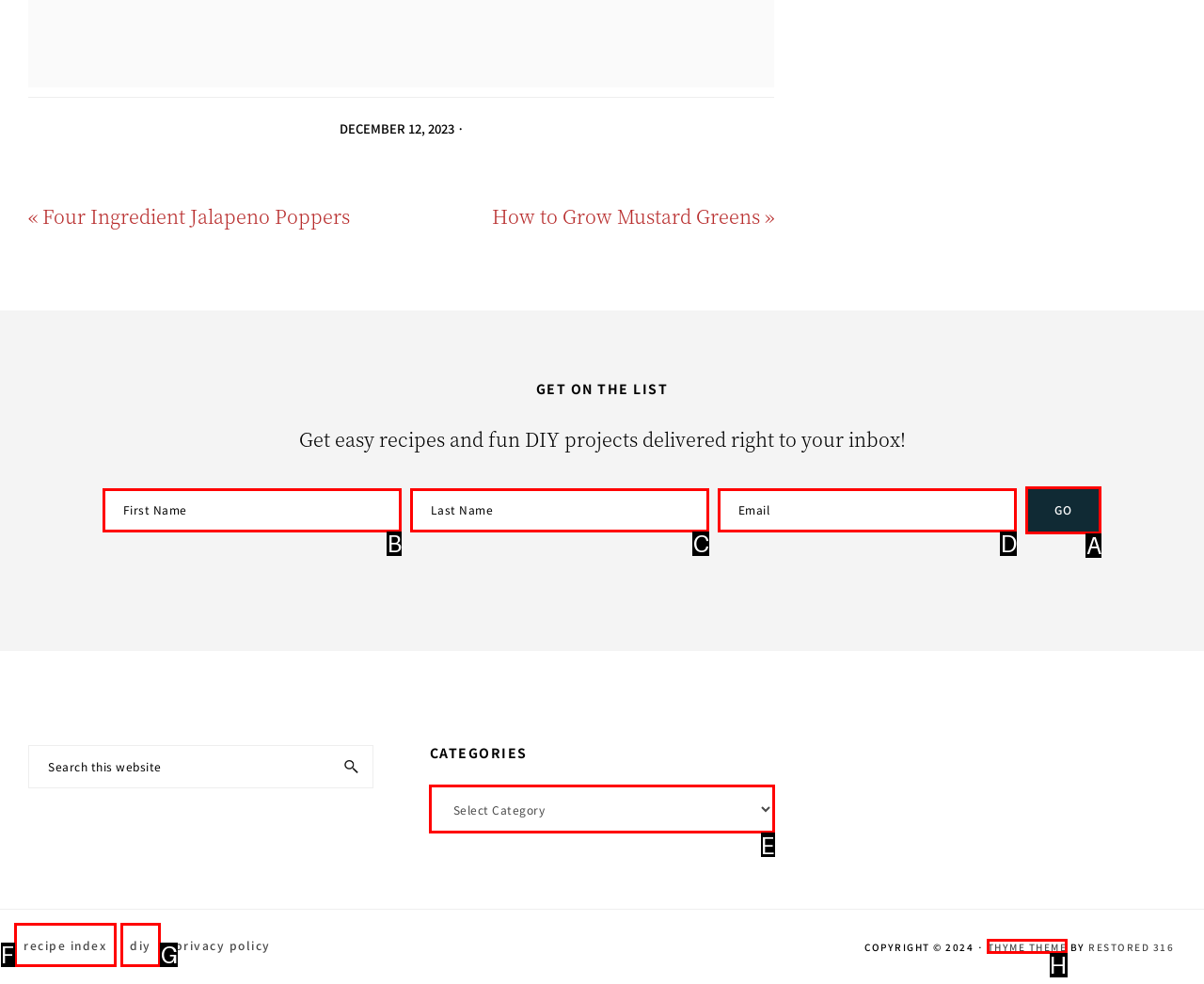For the instruction: Check out the 'Opinion' section, which HTML element should be clicked?
Respond with the letter of the appropriate option from the choices given.

None